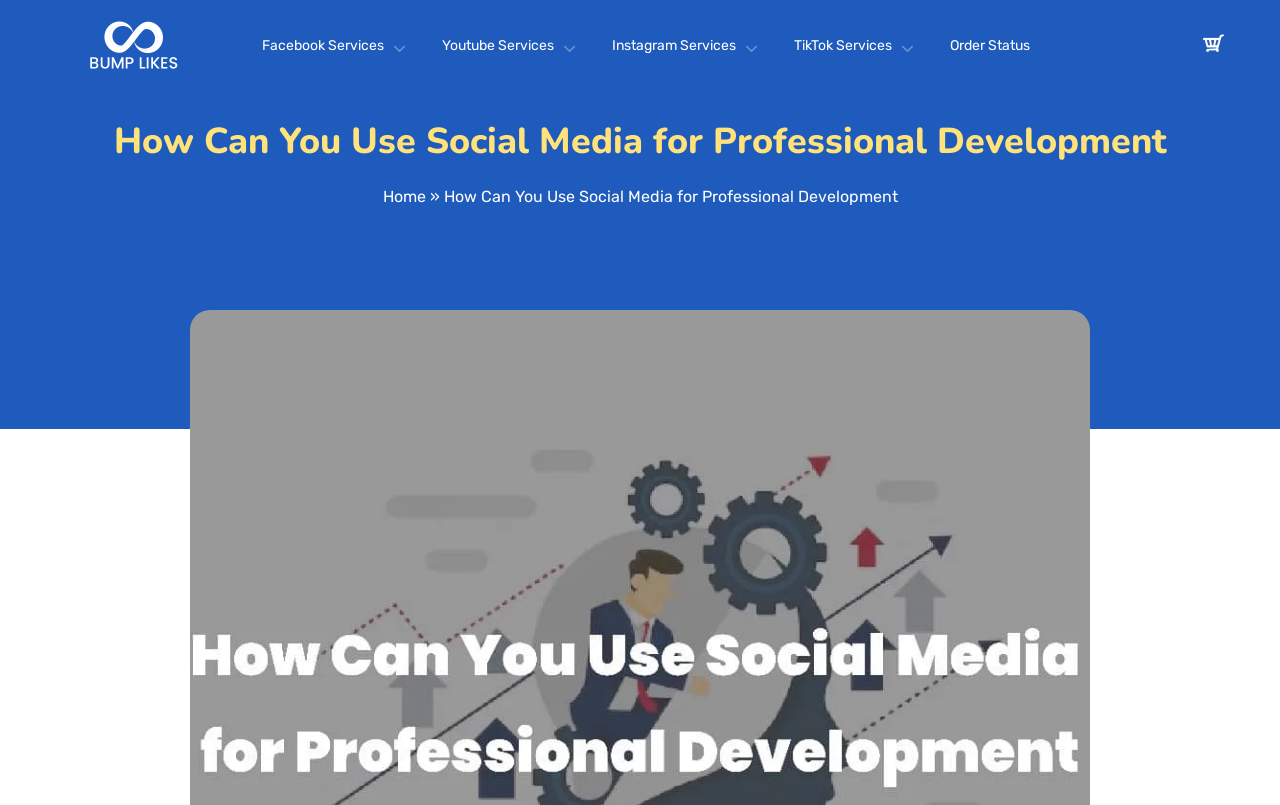How many social media services are listed?
Please respond to the question with a detailed and informative answer.

I counted the number of links with social media icons, which are Facebook, Youtube, Instagram, and TikTok, and found that there are 4 social media services listed.